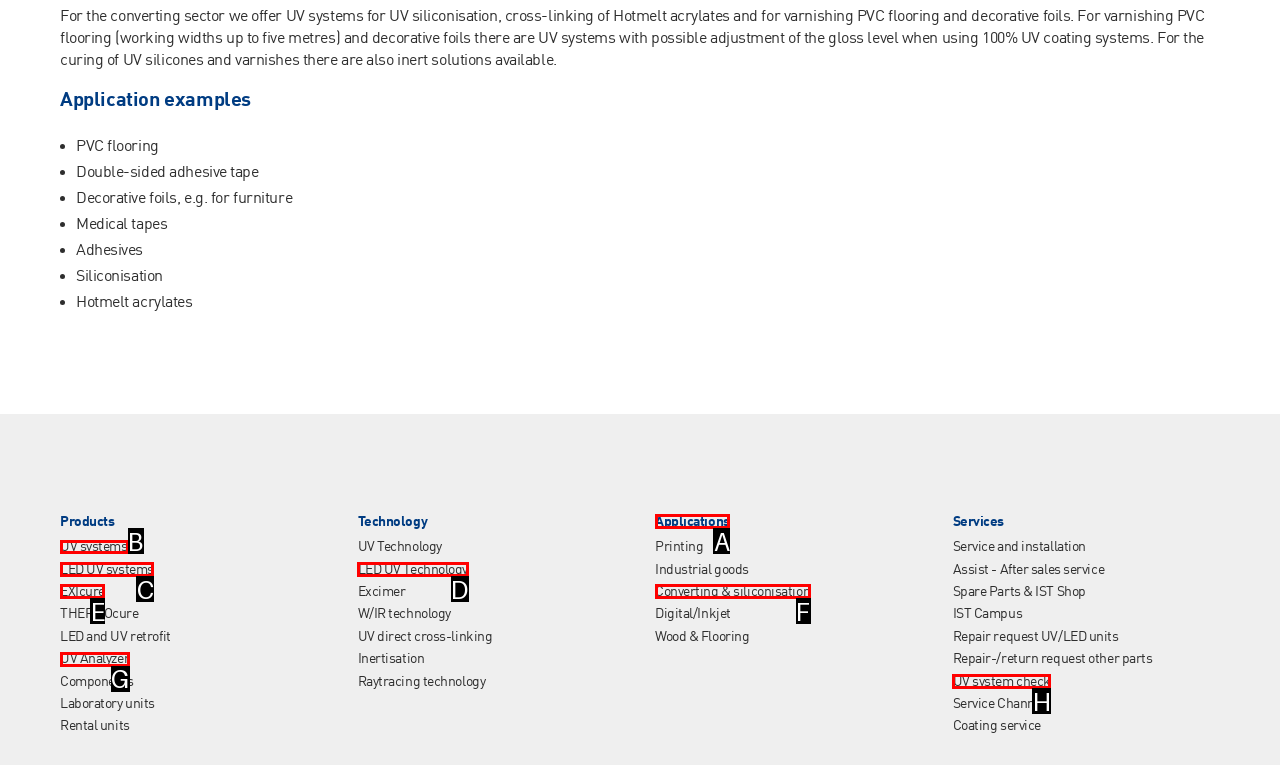Identify the HTML element that should be clicked to accomplish the task: Click on the 'UV systems' link
Provide the option's letter from the given choices.

B